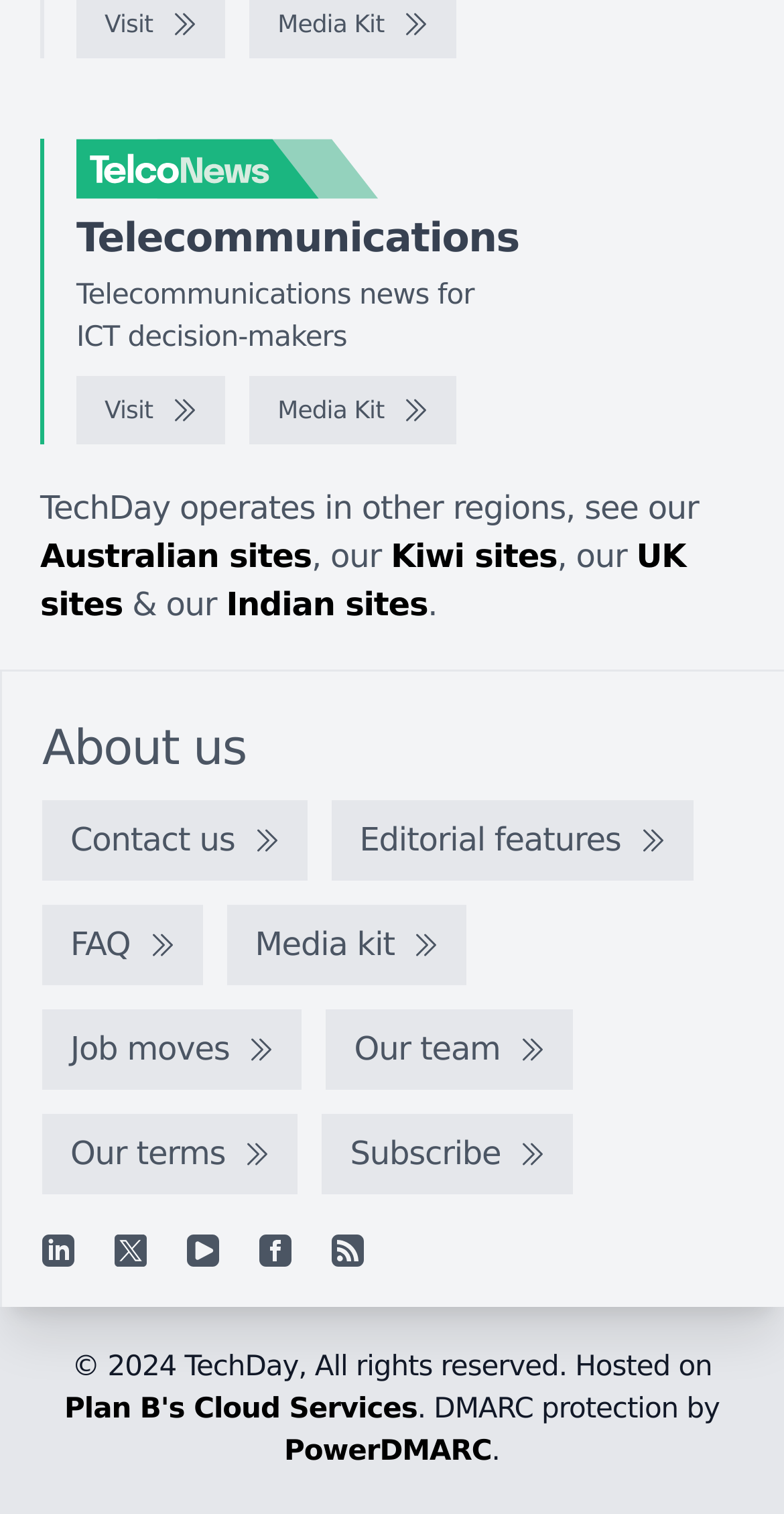Specify the bounding box coordinates of the area that needs to be clicked to achieve the following instruction: "Follow TechDay on LinkedIn".

[0.054, 0.815, 0.095, 0.836]